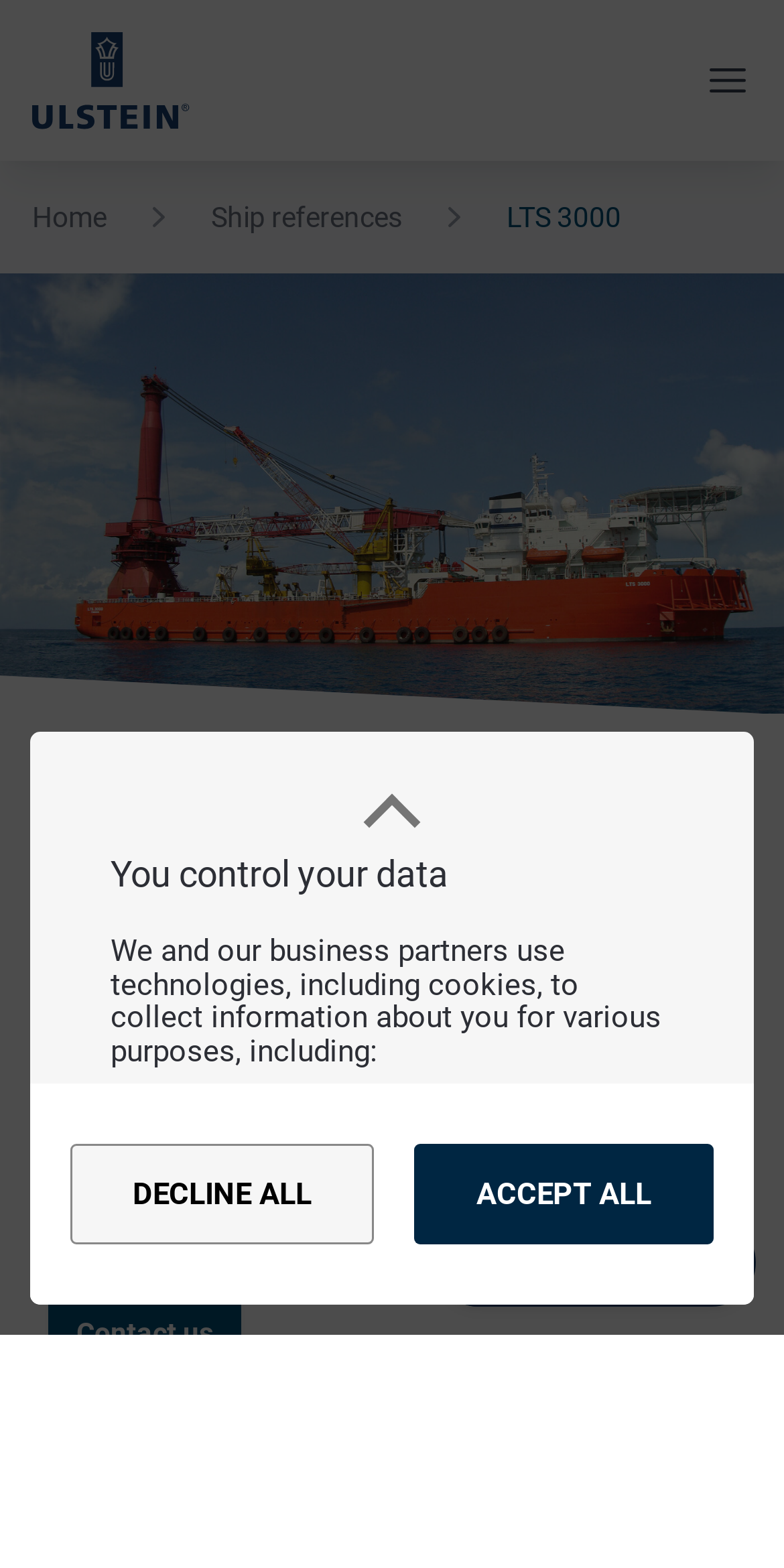Locate the bounding box coordinates of the element's region that should be clicked to carry out the following instruction: "Click the main menu button". The coordinates need to be four float numbers between 0 and 1, i.e., [left, top, right, bottom].

[0.872, 0.023, 0.985, 0.079]